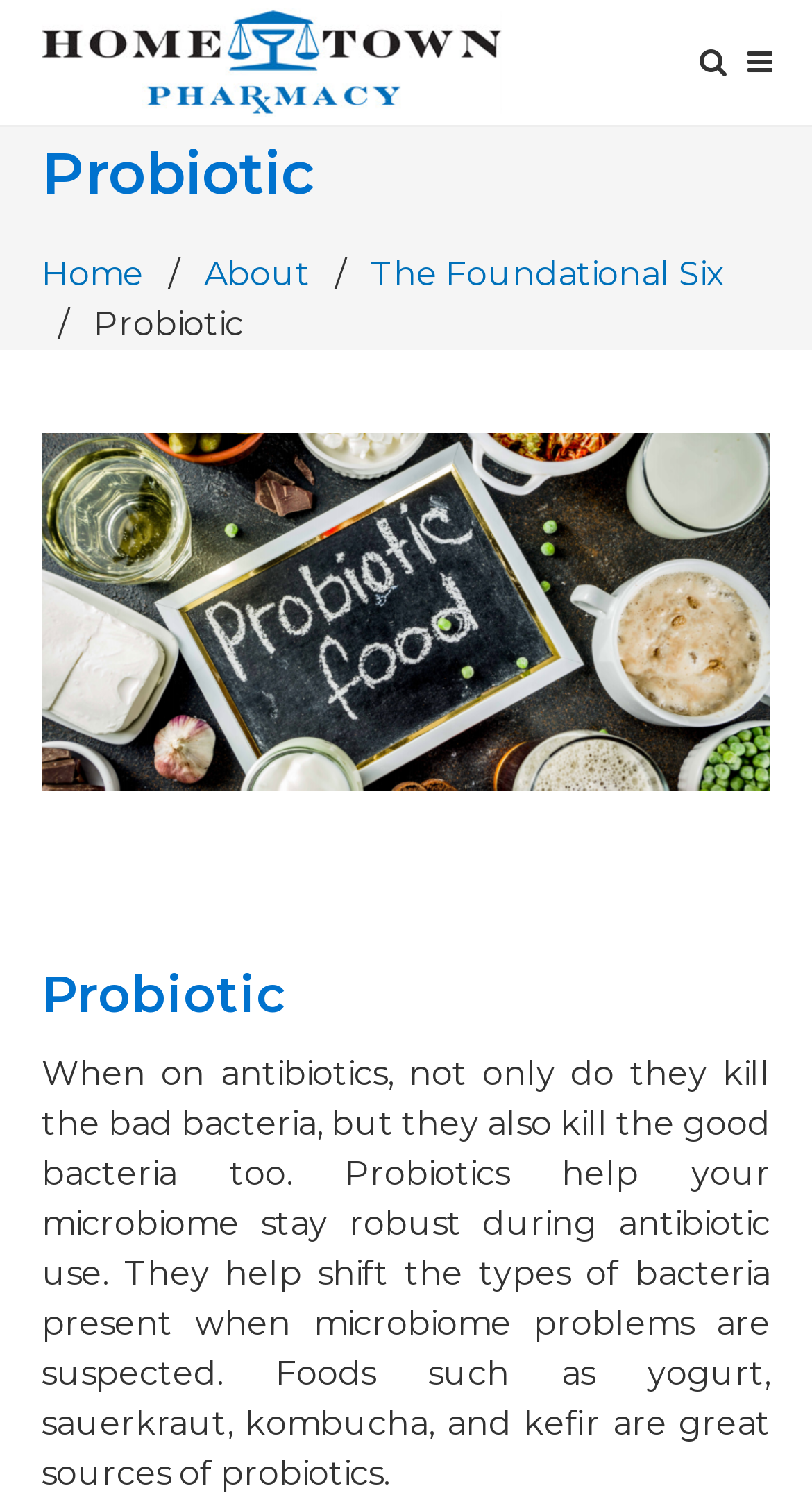What are some food sources of probiotics?
Provide a well-explained and detailed answer to the question.

The webpage mentions that foods such as yogurt, sauerkraut, kombucha, and kefir are great sources of probiotics, which can help shift the types of bacteria present when microbiome problems are suspected.